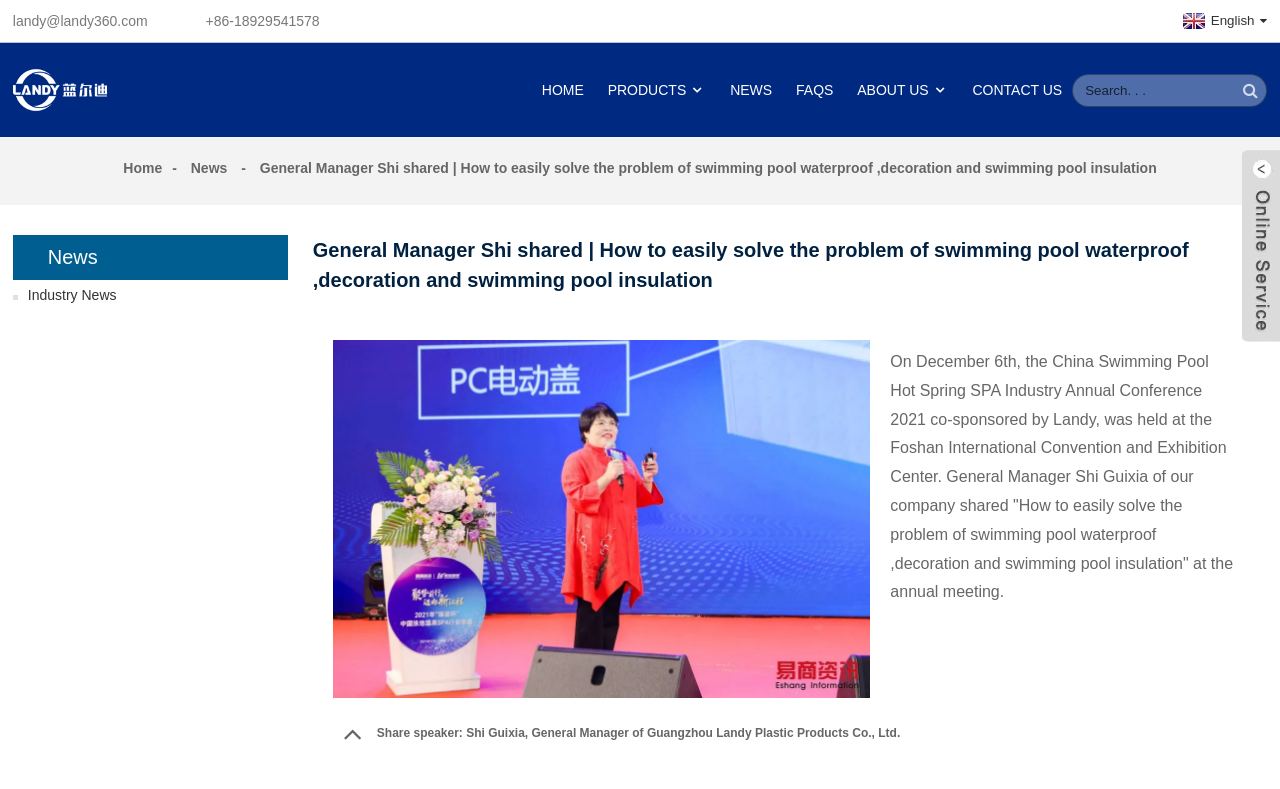Provide your answer in a single word or phrase: 
What is the phone number of the company?

+86-18929541578